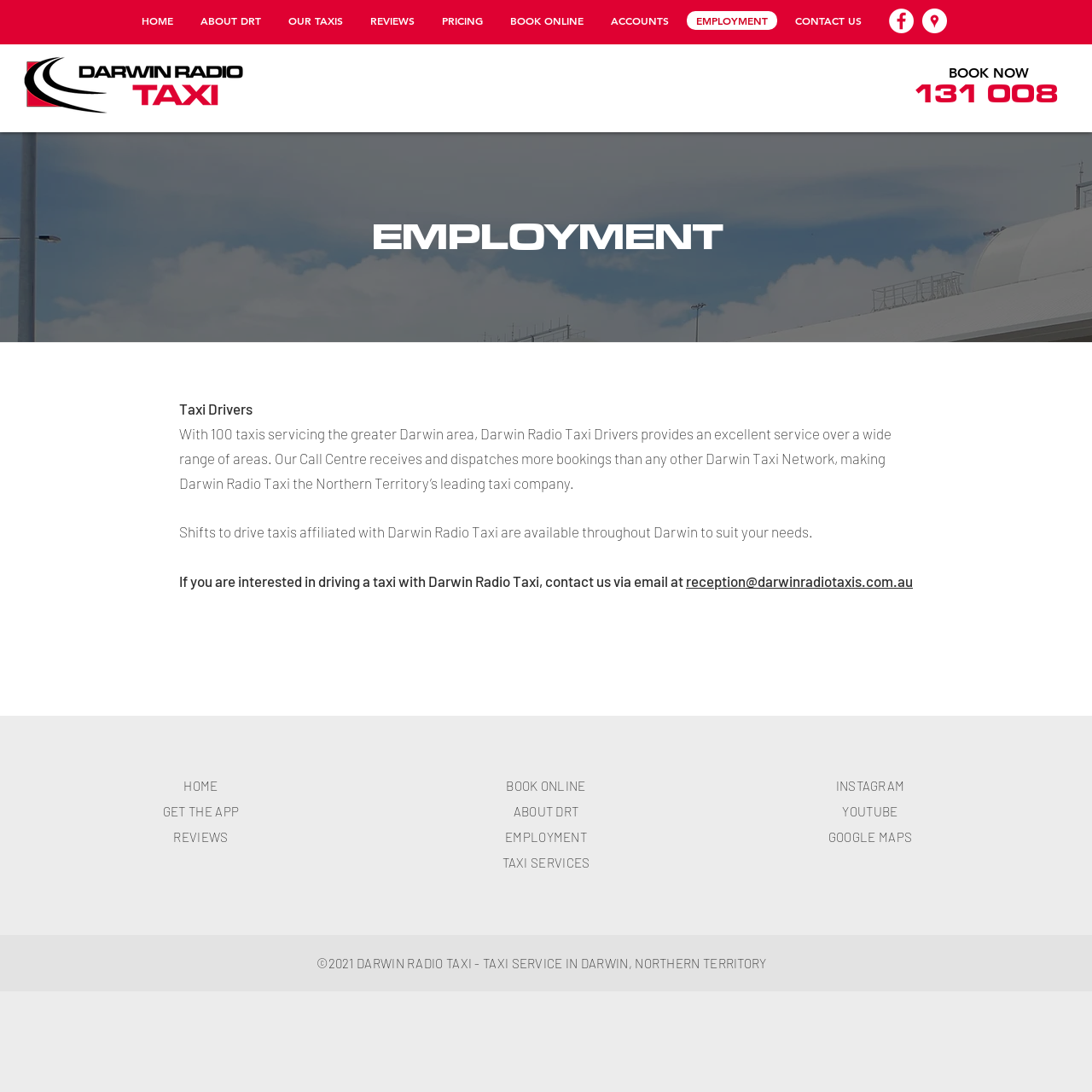What is the copyright year of the webpage?
Please provide a comprehensive answer to the question based on the webpage screenshot.

I found this information by looking at the footer section of the webpage, where it says '©2021 DARWIN RADIO TAXI - TAXI SERVICE IN DARWIN, NORTHERN TERRITORY'.